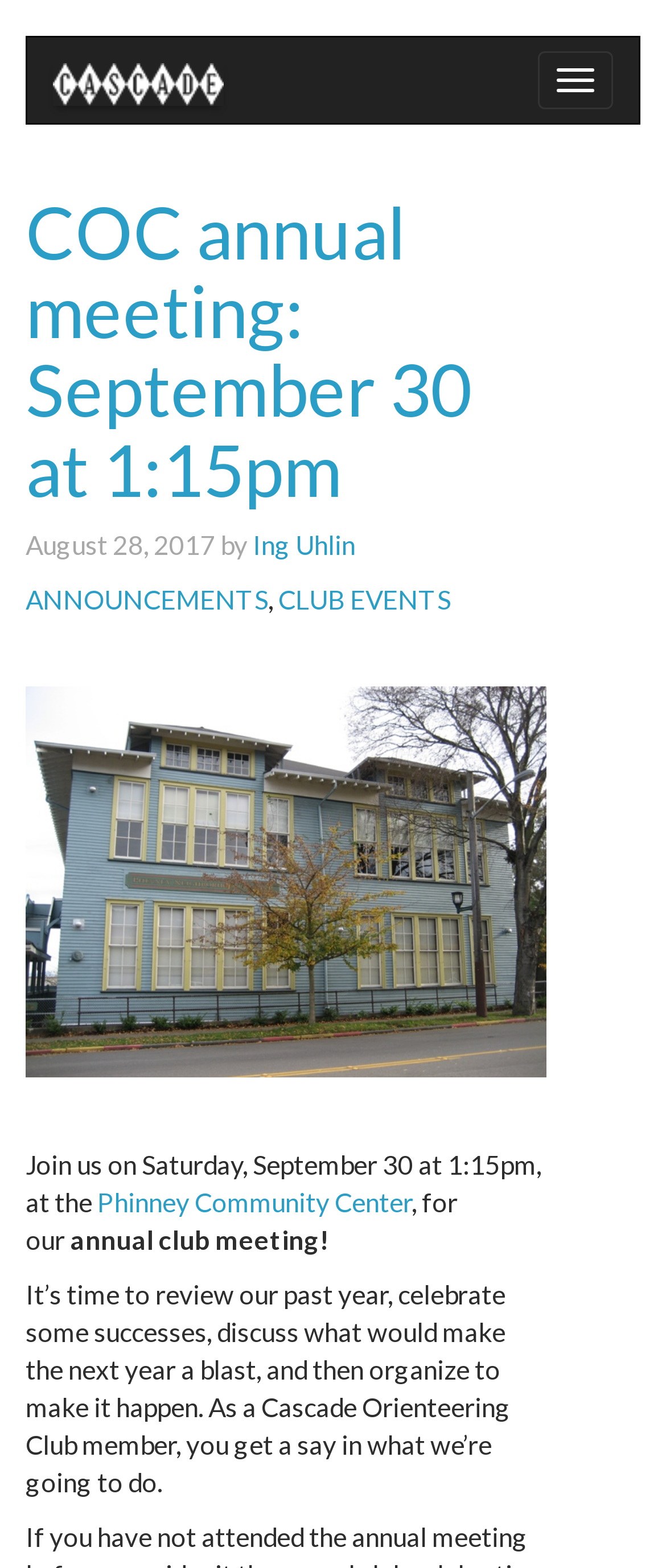What is the name of the club organizing the meeting?
Refer to the image and respond with a one-word or short-phrase answer.

Cascade Orienteering Club